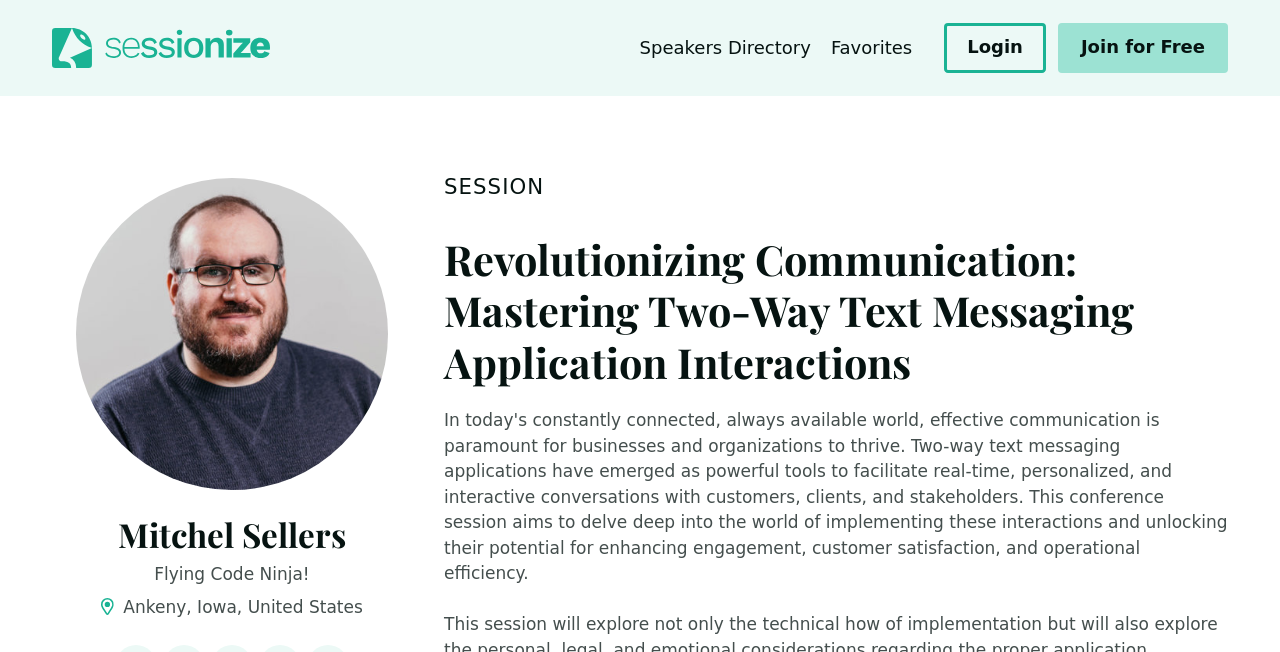Extract the heading text from the webpage.

Revolutionizing Communication: Mastering Two-Way Text Messaging Application Interactions